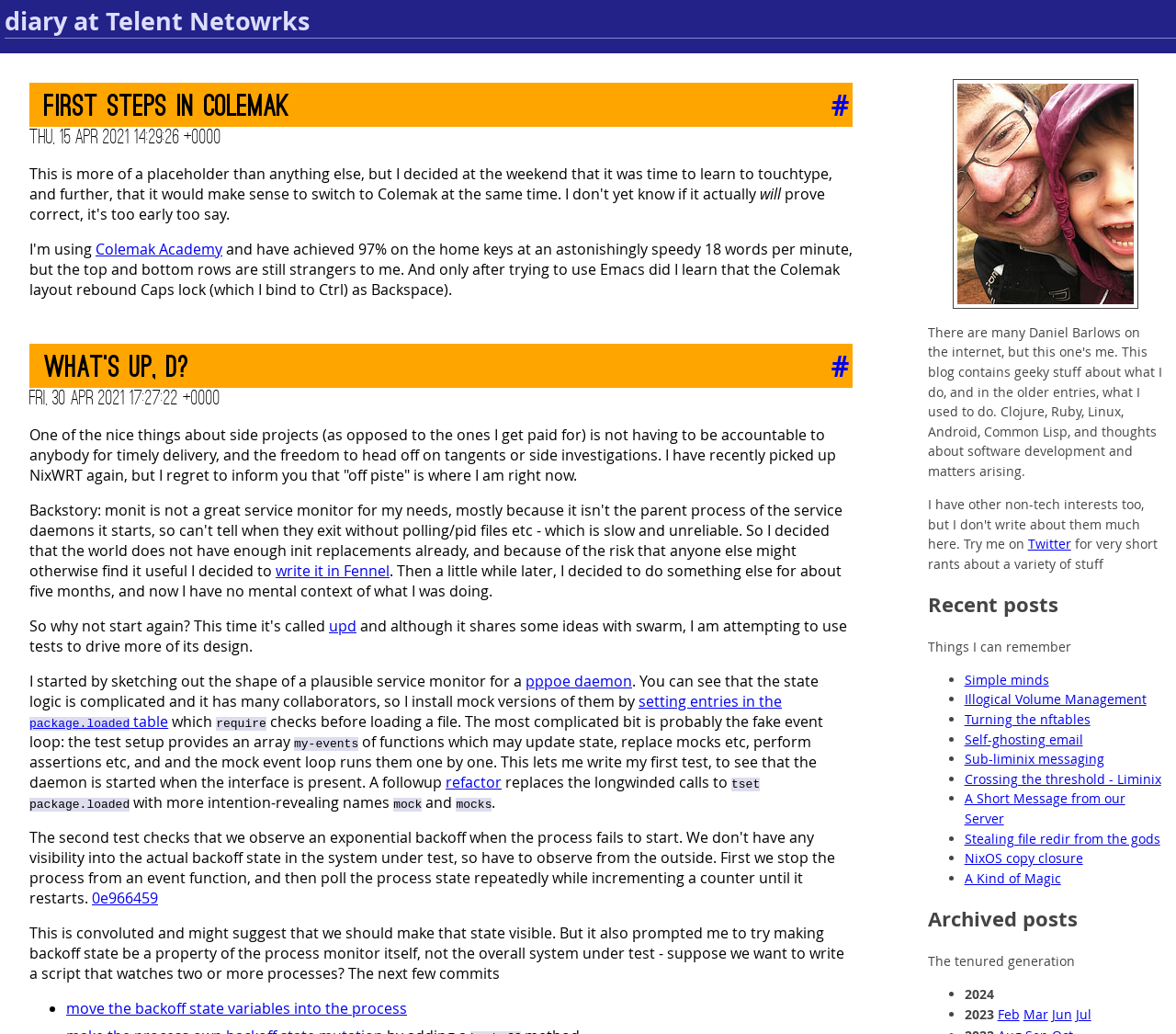What is the author's current progress in Colemak?
Based on the image content, provide your answer in one word or a short phrase.

97% on home keys